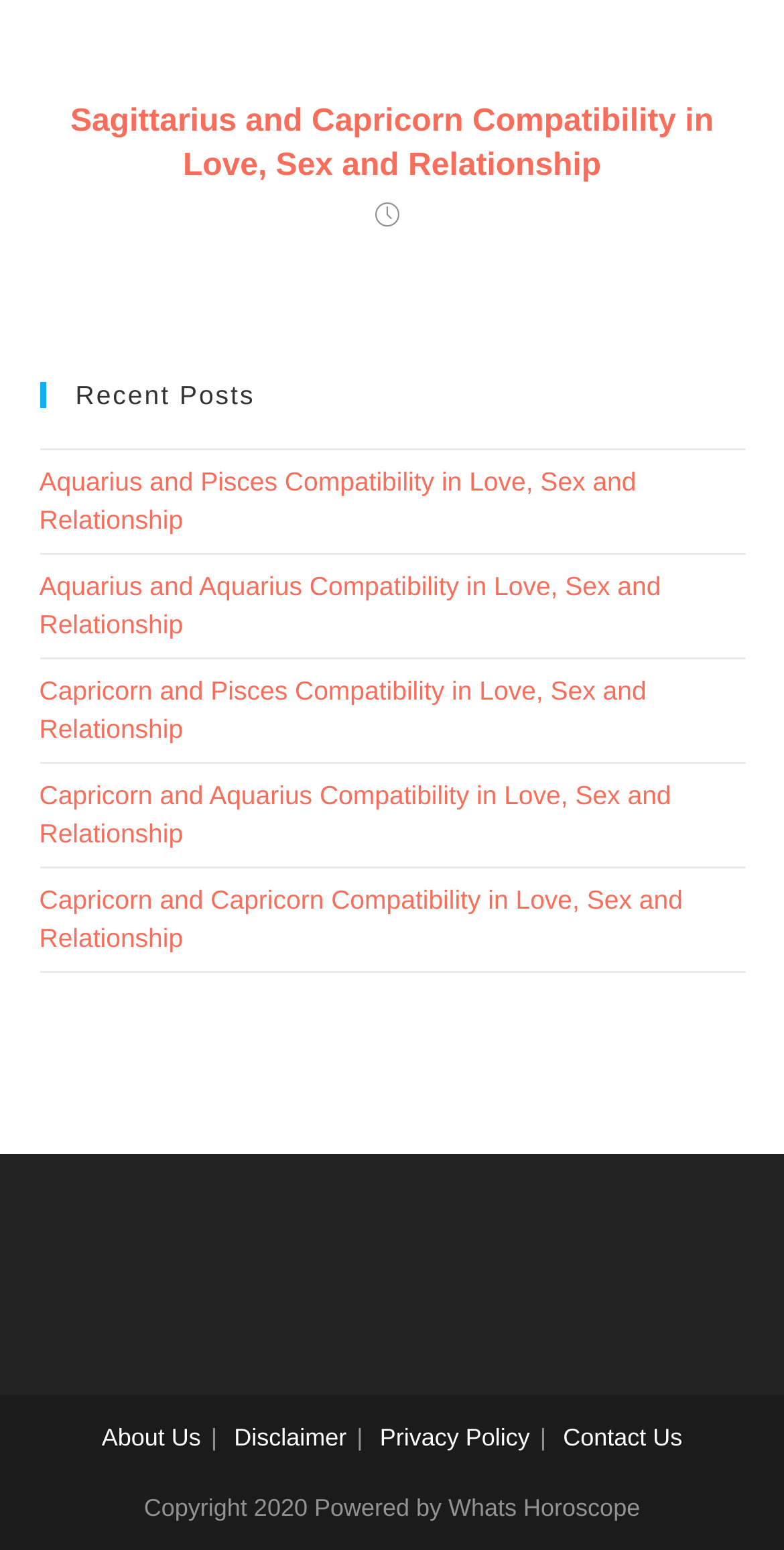Locate the bounding box coordinates of the segment that needs to be clicked to meet this instruction: "Learn about the organization".

None